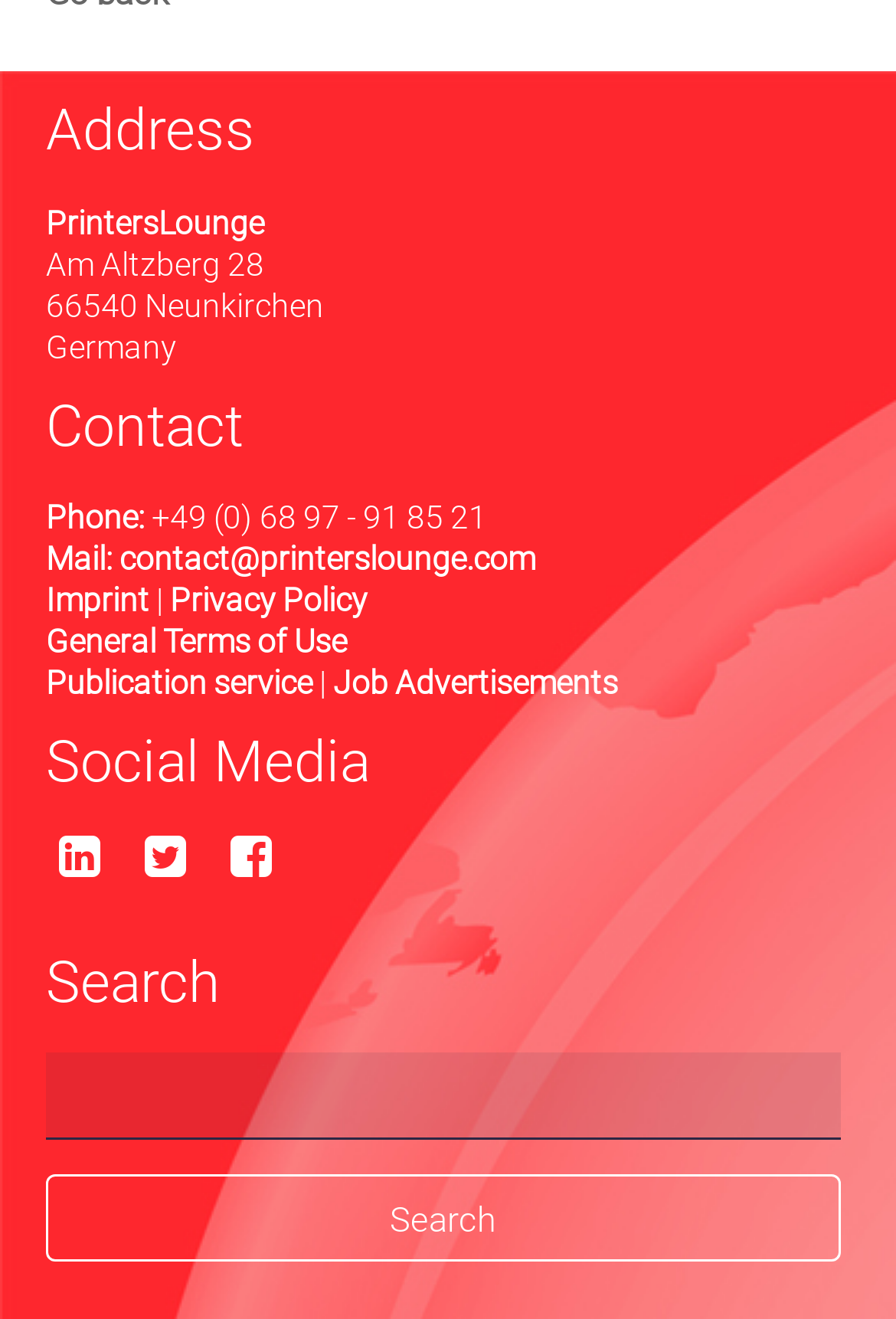Analyze the image and answer the question with as much detail as possible: 
What is the phone number?

The phone number can be found in the 'Contact' section, where it is written as '+49 (0) 68 97 - 91 85 21'.